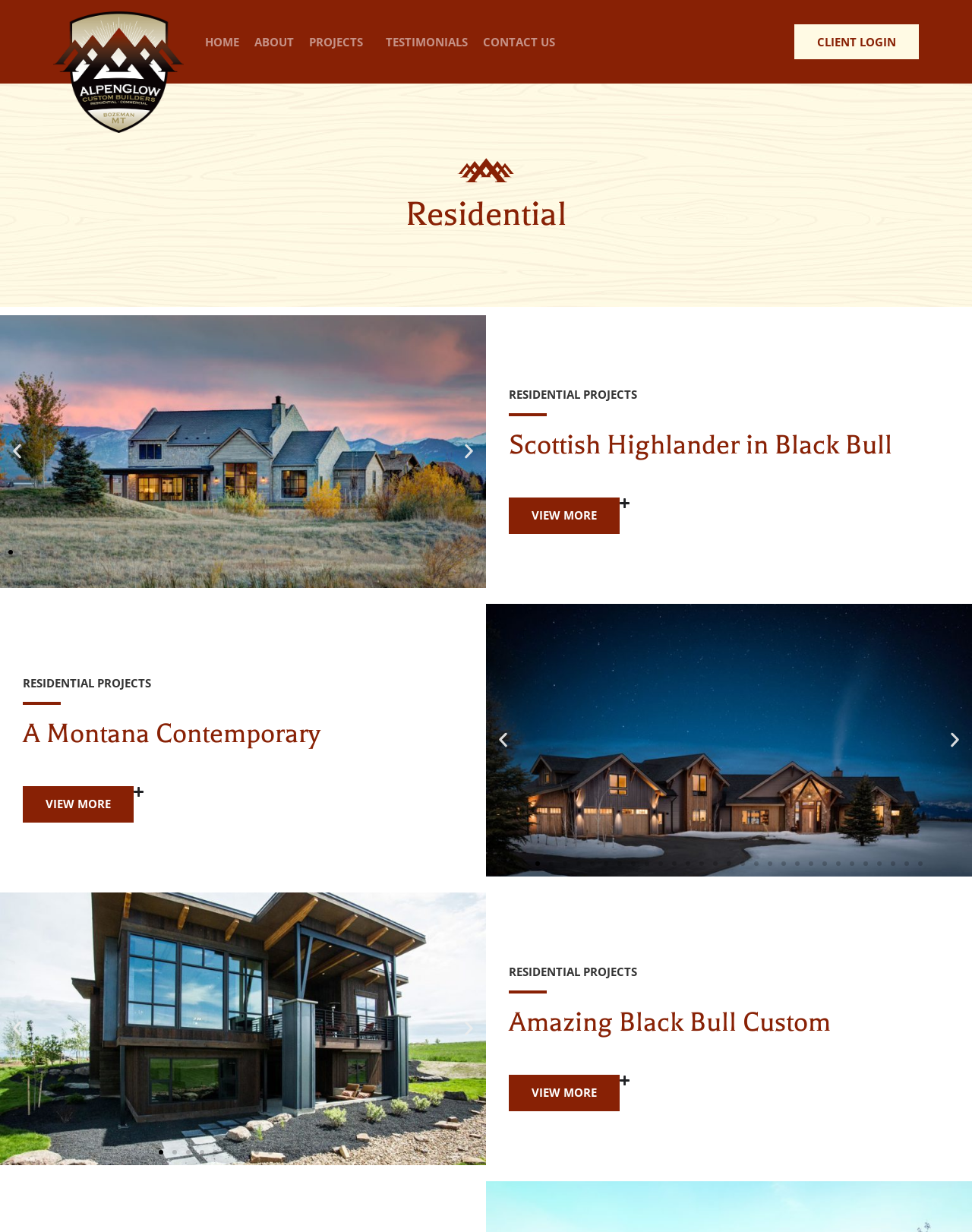Please identify the bounding box coordinates of the clickable region that I should interact with to perform the following instruction: "View more about Scottish Highlander in Black Bull". The coordinates should be expressed as four float numbers between 0 and 1, i.e., [left, top, right, bottom].

[0.523, 0.404, 0.648, 0.413]